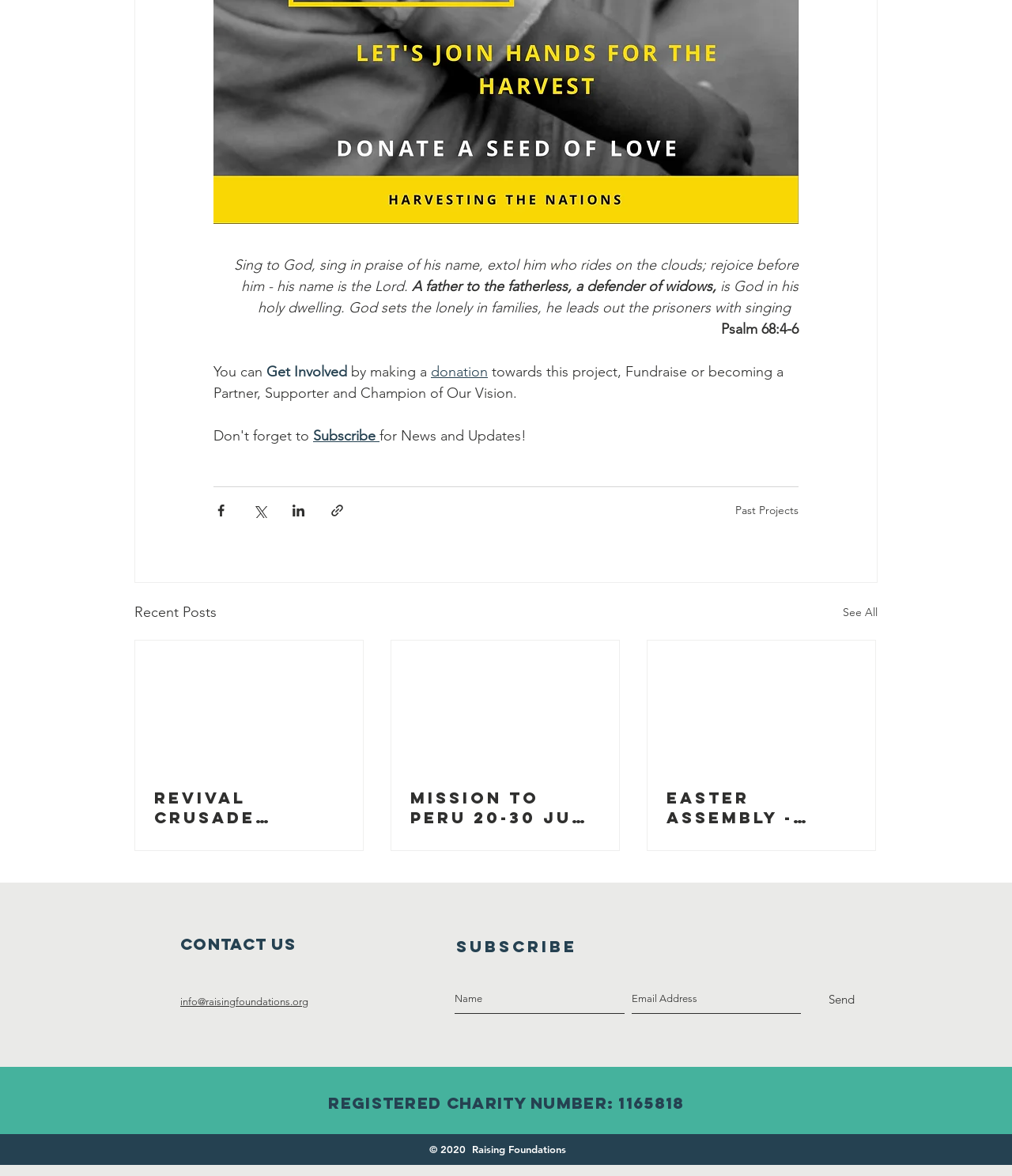Locate the bounding box coordinates of the element I should click to achieve the following instruction: "View Past Projects".

[0.727, 0.428, 0.789, 0.44]